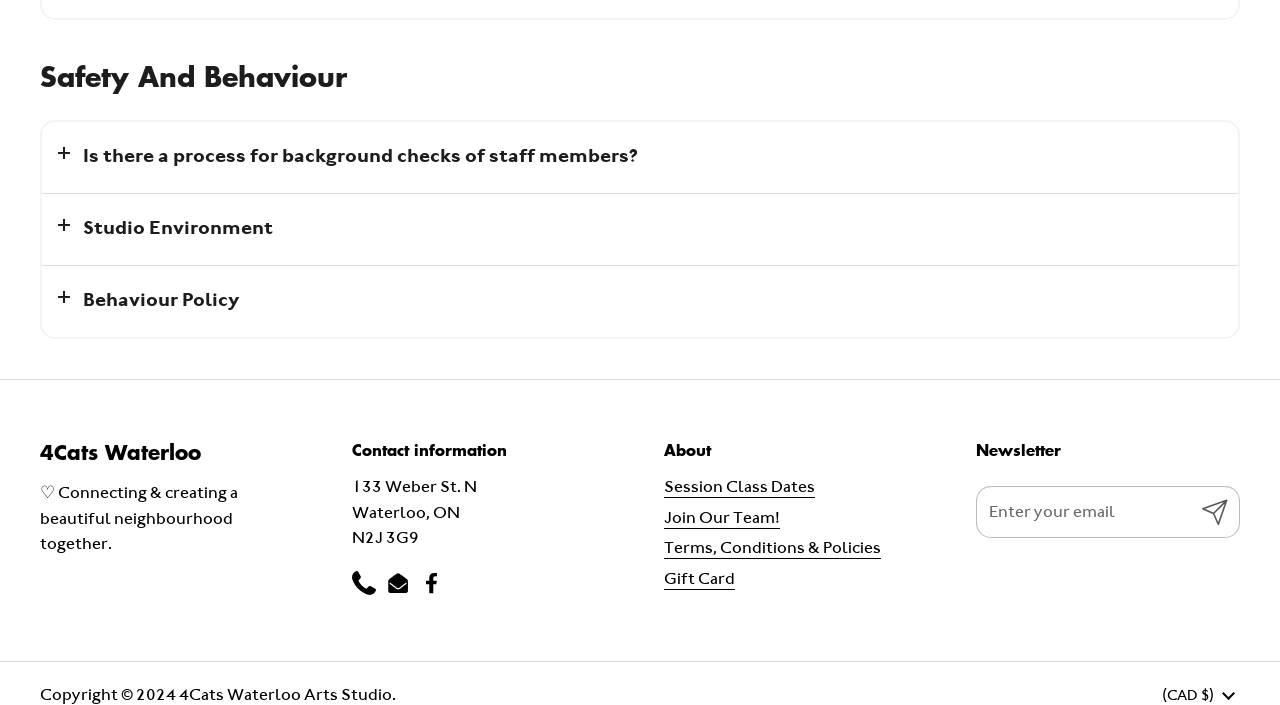Provide a single word or phrase answer to the question: 
How can I contact the studio?

Phone, Email, Facebook